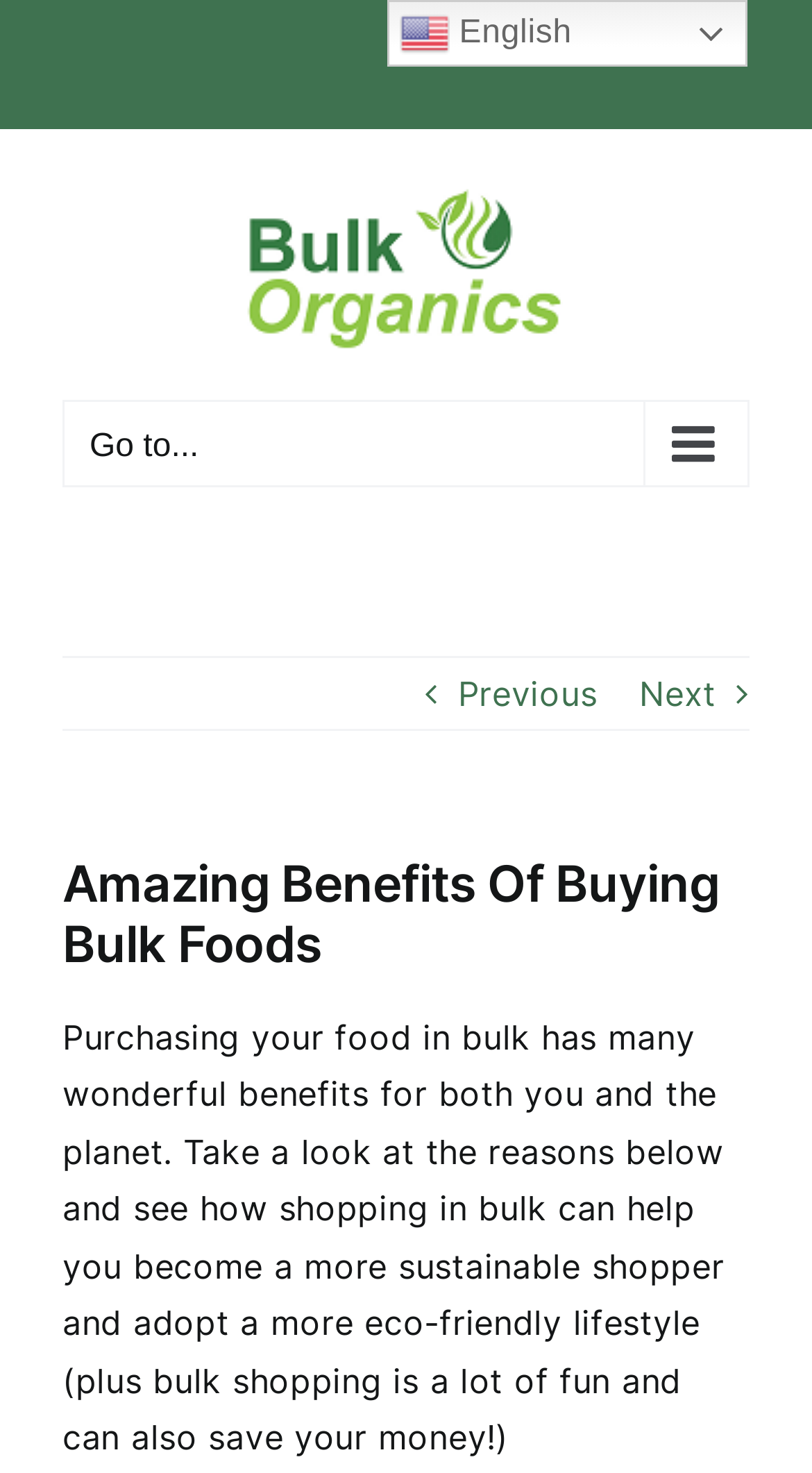Use a single word or phrase to answer the question: 
How many navigation links are in the main menu?

3